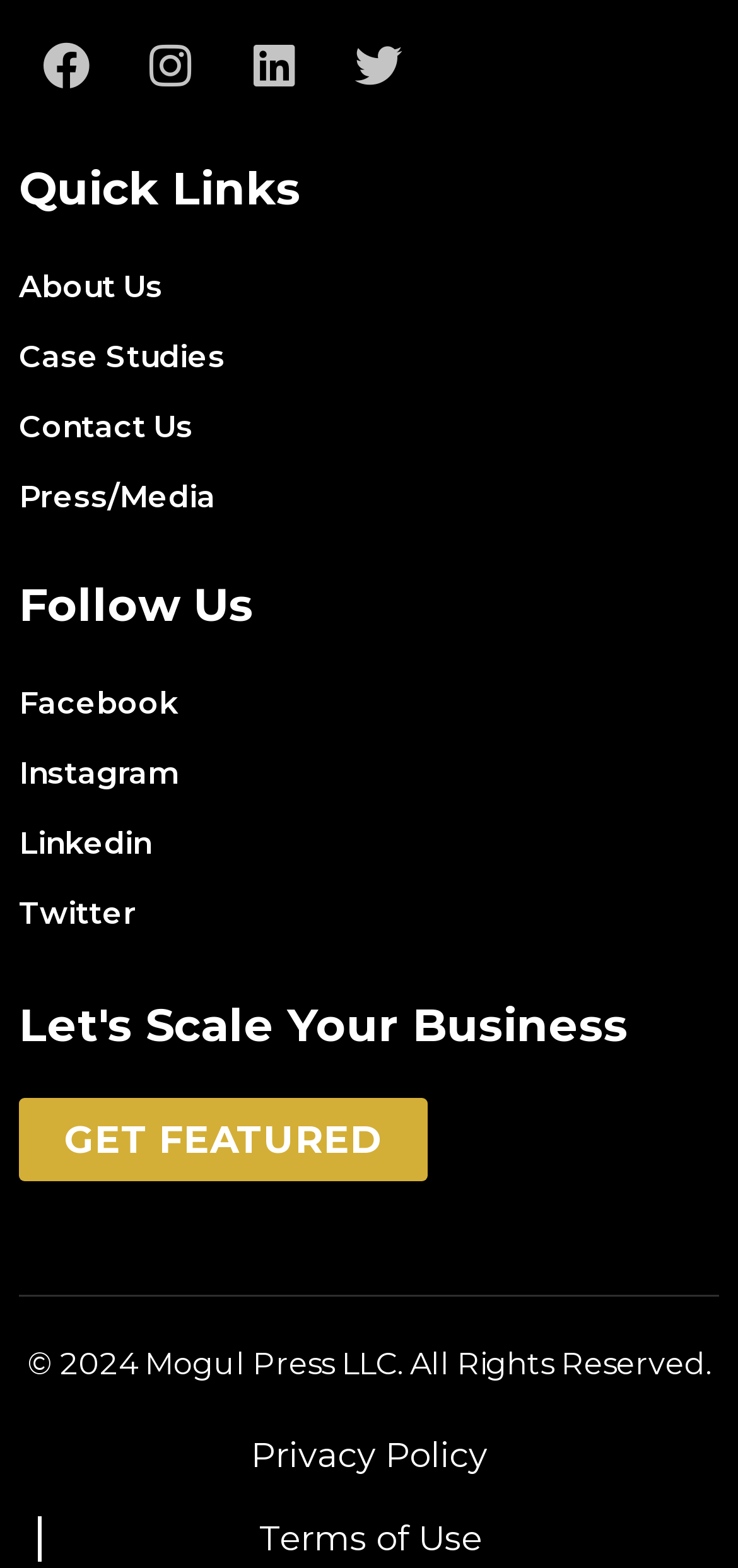Please specify the bounding box coordinates of the clickable section necessary to execute the following command: "Click on Facebook link".

[0.026, 0.011, 0.154, 0.072]